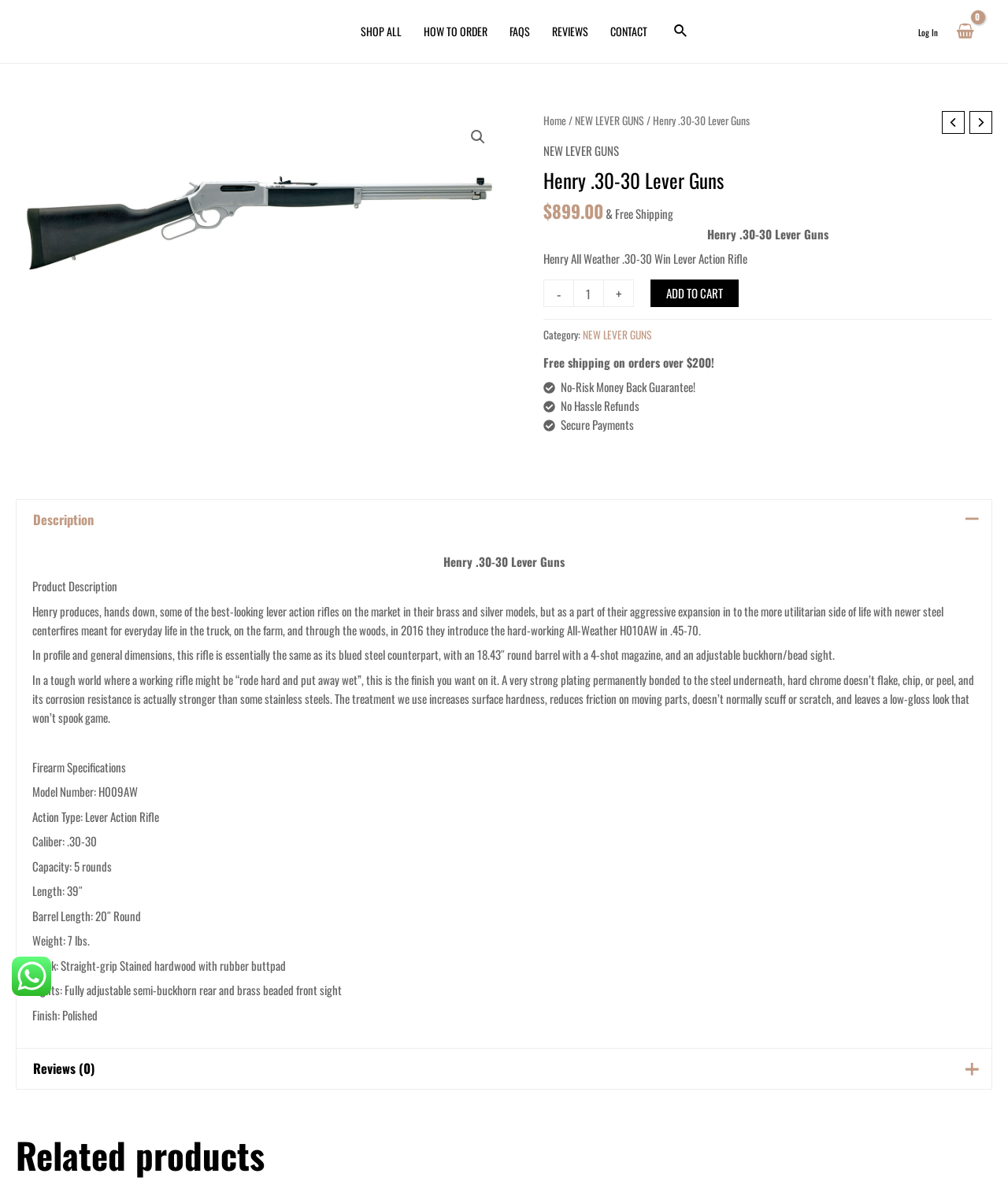How many reviews are there for the Henry .30-30 Lever Gun?
Please give a detailed and elaborate answer to the question.

I found the number of reviews by looking at the reviews section, which has a heading 'Reviews (0)' and a message 'There are no reviews yet', indicating that there are no reviews for the product.